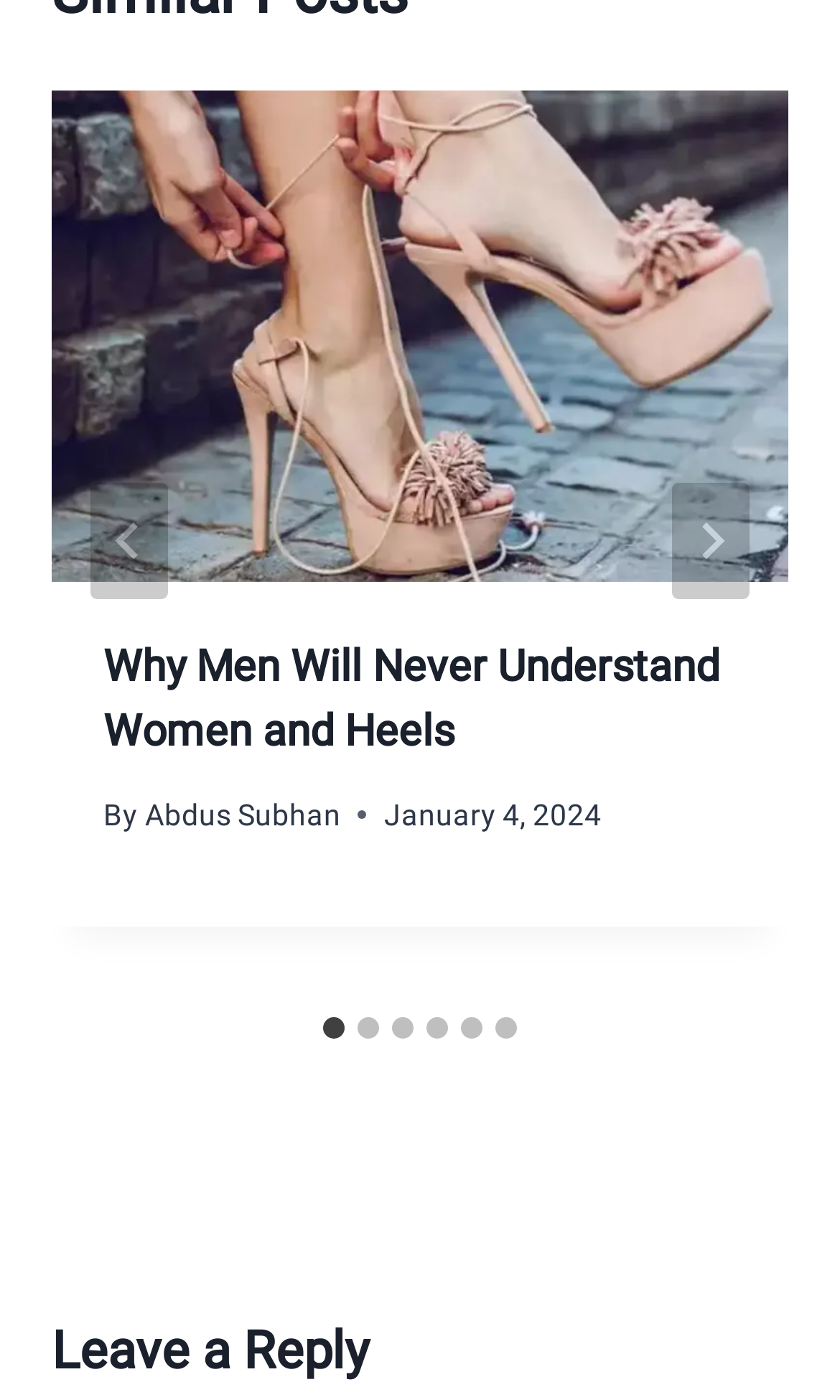How many slides are there in total?
Use the screenshot to answer the question with a single word or phrase.

6